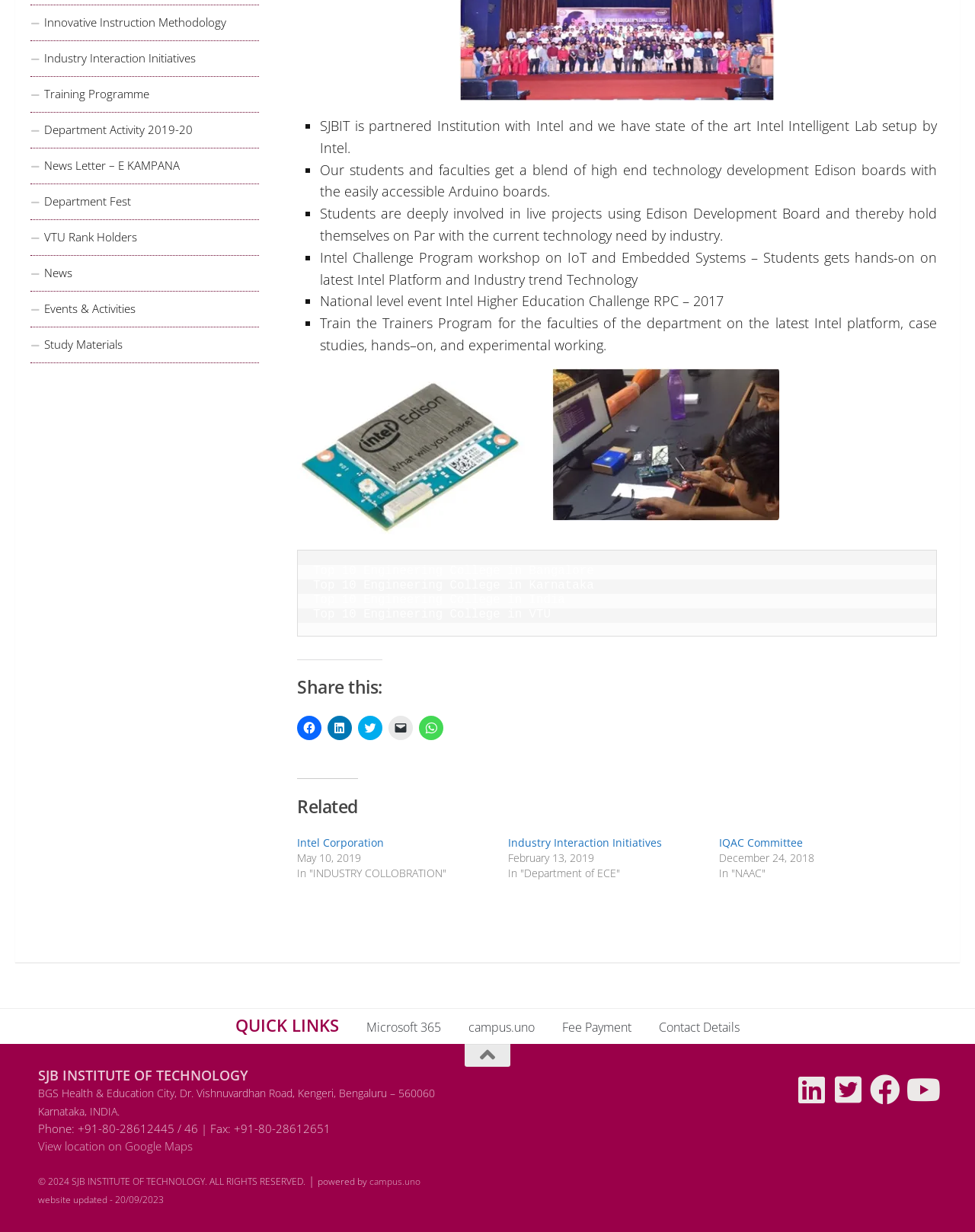Please find the bounding box coordinates in the format (top-left x, top-left y, bottom-right x, bottom-right y) for the given element description. Ensure the coordinates are floating point numbers between 0 and 1. Description: VTU Rank Holders

[0.031, 0.178, 0.266, 0.207]